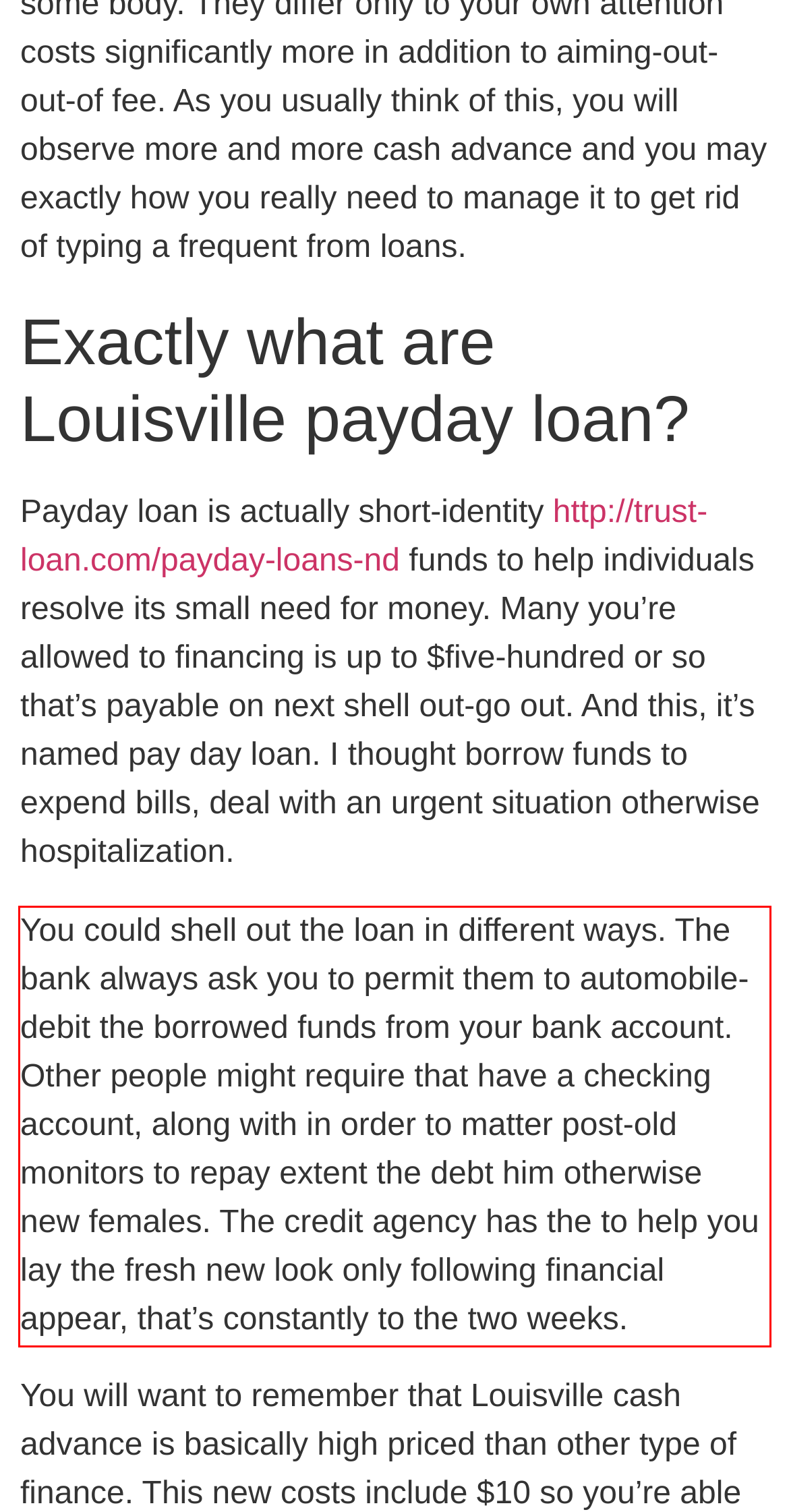Please look at the webpage screenshot and extract the text enclosed by the red bounding box.

You could shell out the loan in different ways. The bank always ask you to permit them to automobile-debit the borrowed funds from your bank account. Other people might require that have a checking account, along with in order to matter post-old monitors to repay extent the debt him otherwise new females. The credit agency has the to help you lay the fresh new look only following financial appear, that’s constantly to the two weeks.